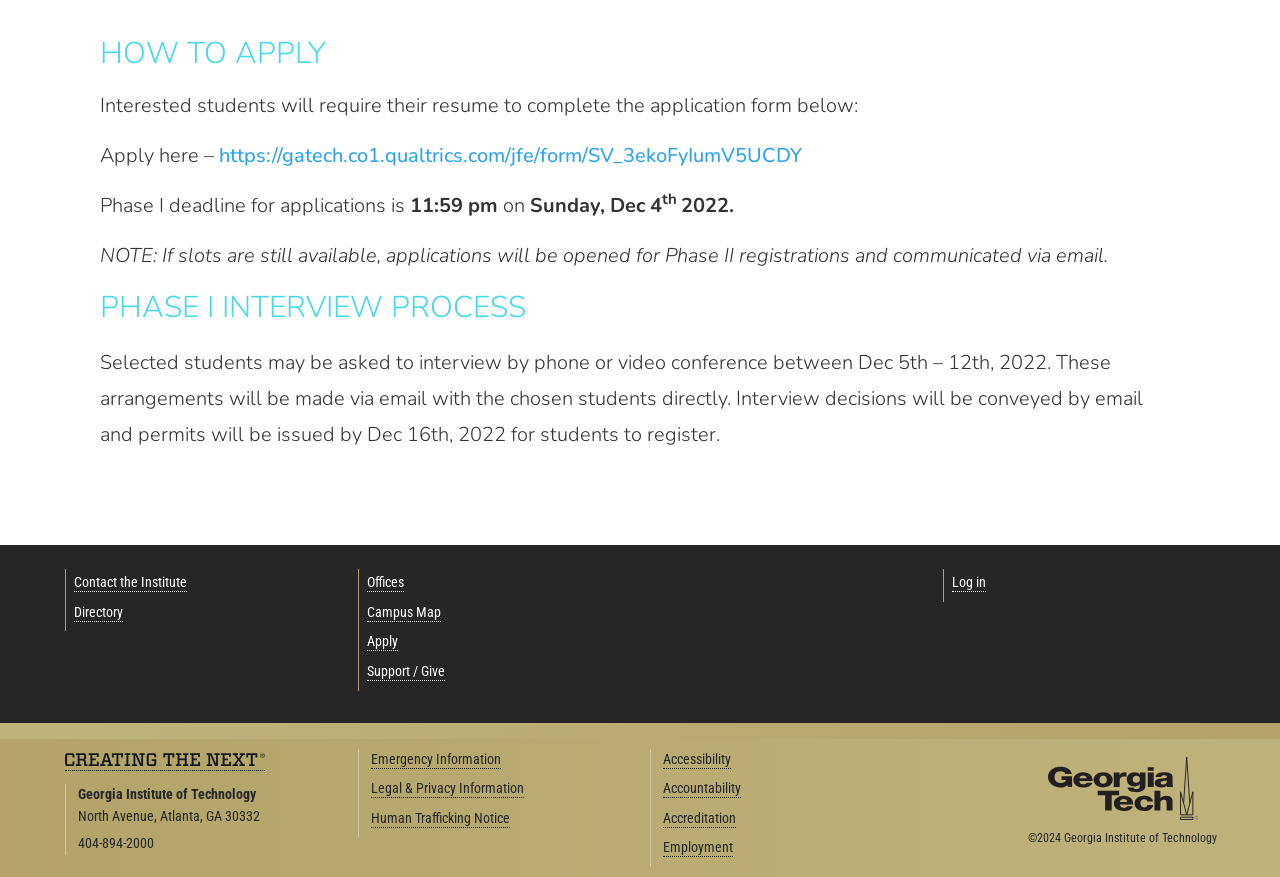Please identify the bounding box coordinates of where to click in order to follow the instruction: "Log in".

[0.743, 0.655, 0.77, 0.675]